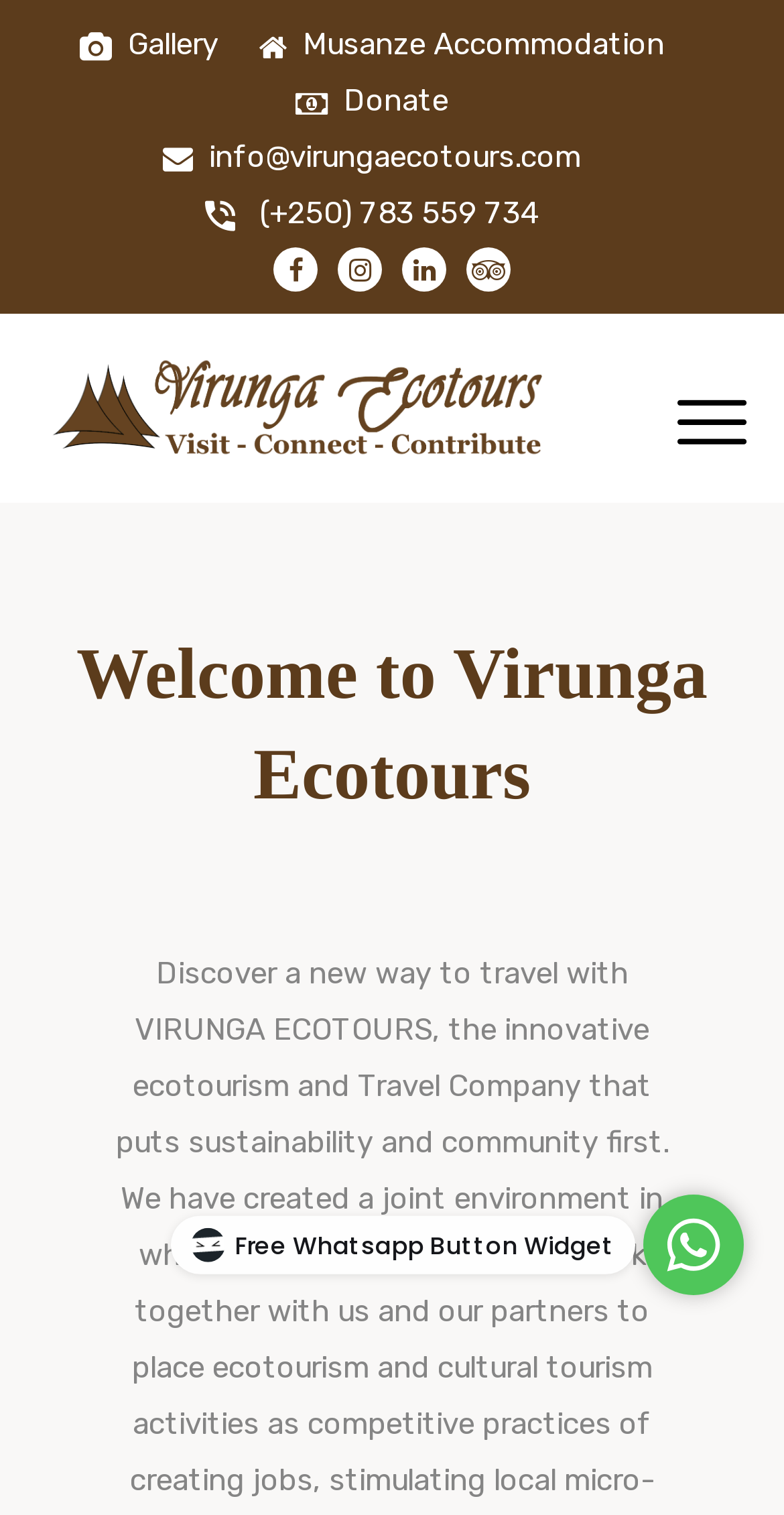Please determine the bounding box coordinates of the element to click on in order to accomplish the following task: "Contact Virunga Ecotours via email". Ensure the coordinates are four float numbers ranging from 0 to 1, i.e., [left, top, right, bottom].

[0.267, 0.092, 0.741, 0.115]